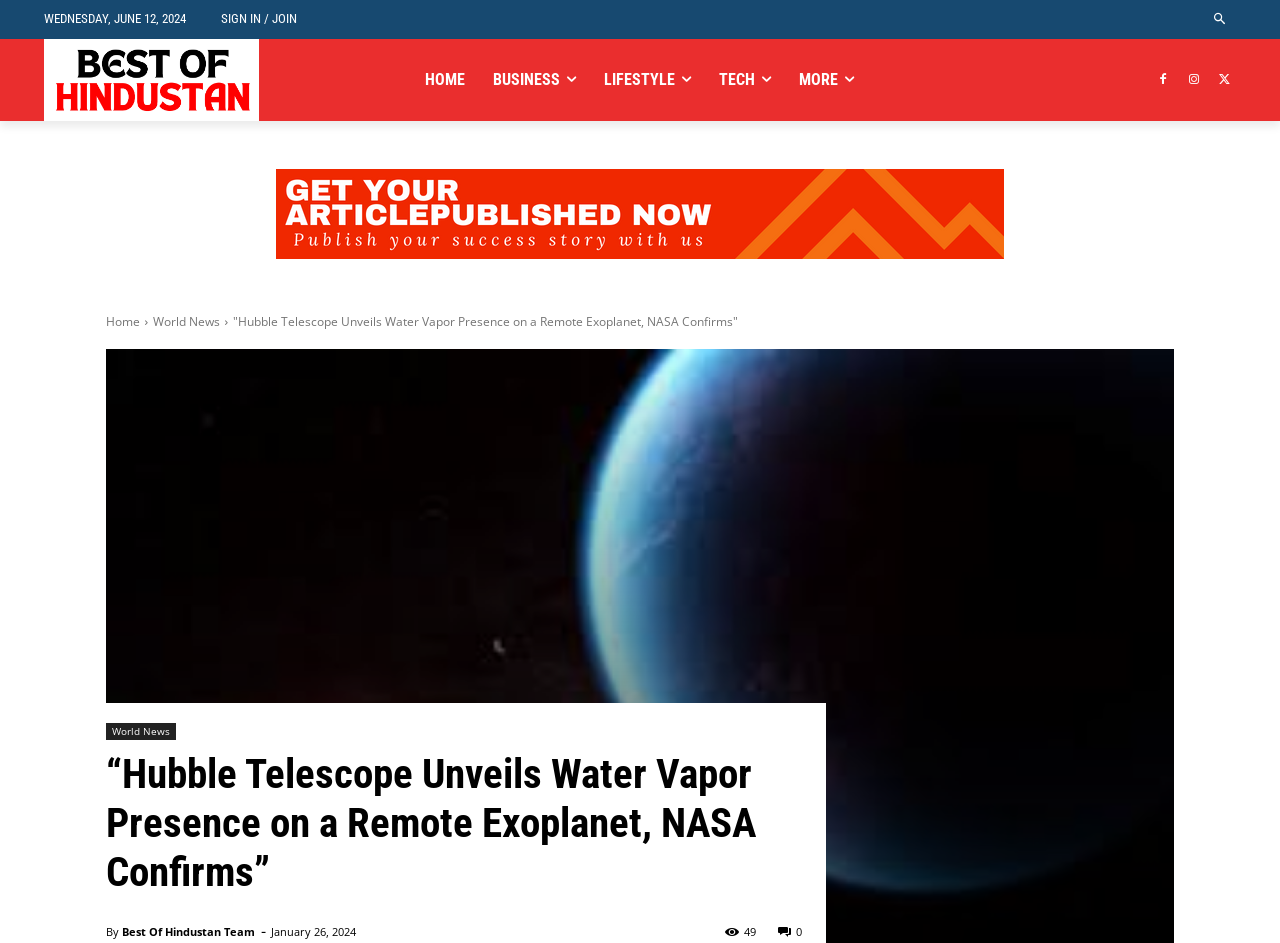Please find the main title text of this webpage.

“Hubble Telescope Unveils Water Vapor Presence on a Remote Exoplanet, NASA Confirms”